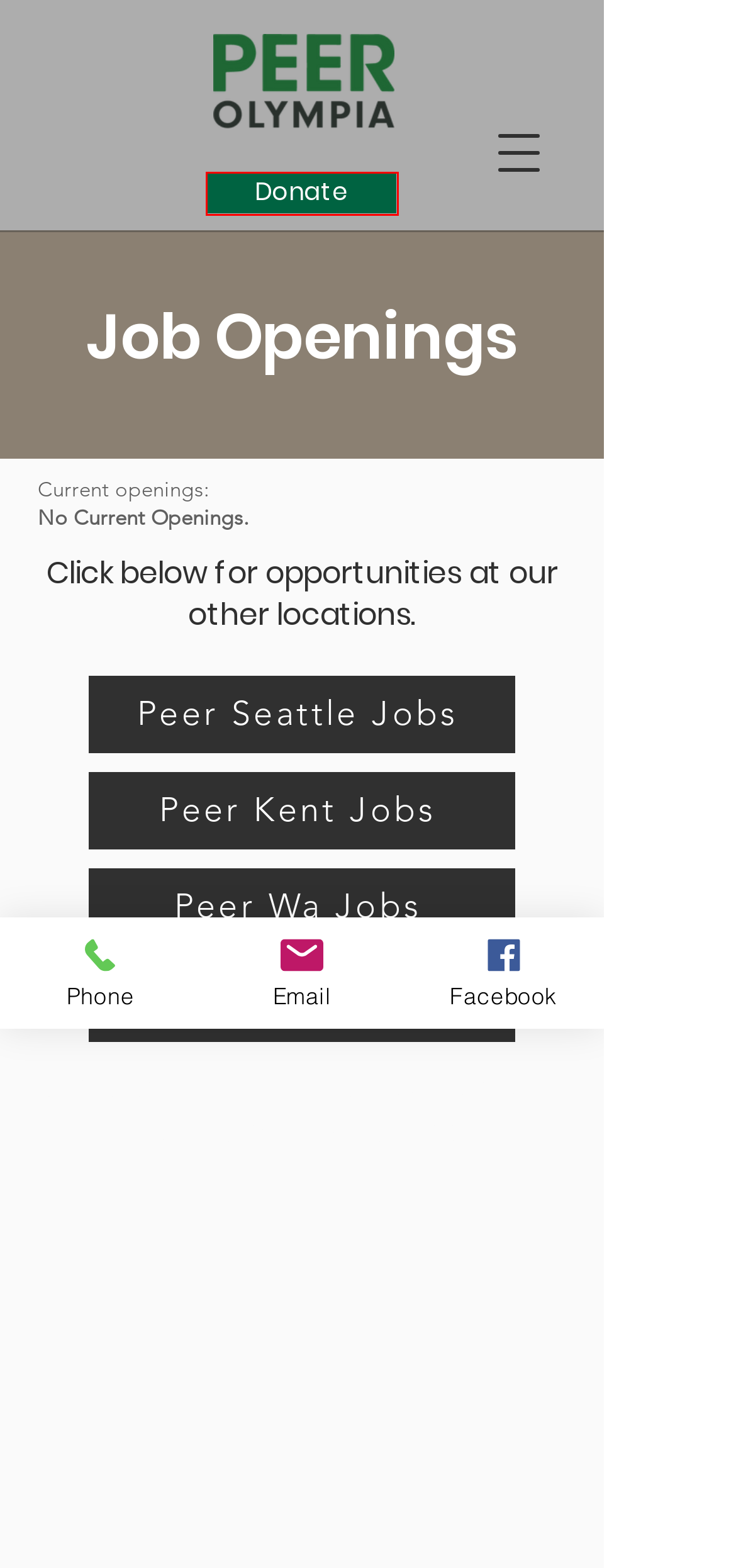Given a webpage screenshot with a red bounding box around a particular element, identify the best description of the new webpage that will appear after clicking on the element inside the red bounding box. Here are the candidates:
A. Jobs (All) | Peer Seattle
B. Peer Emotional Support | Peer Washington | Seattle
C. Jobs | Peer Kent
D. Jobs | Peer Wa
E. Jobs | Peer Support | Peer Spokane | United States
F. Contact | Peer Olympia
G. Support Us | Peer Olympia
H. About | Peer Olympia

G